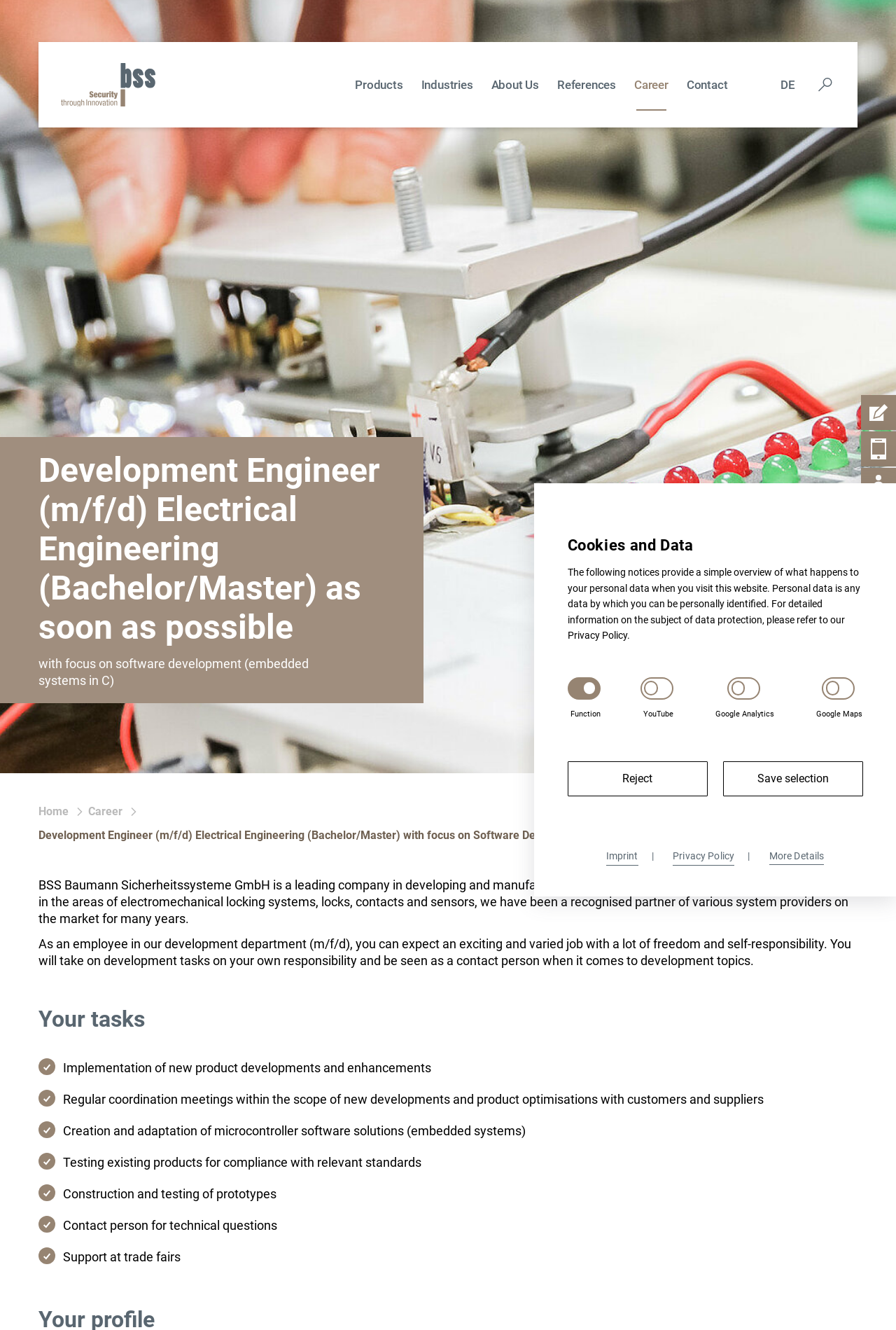Generate the main heading text from the webpage.

Development Engineer (m/f/d) Electrical Engineering (Bachelor/Master) as soon as possible